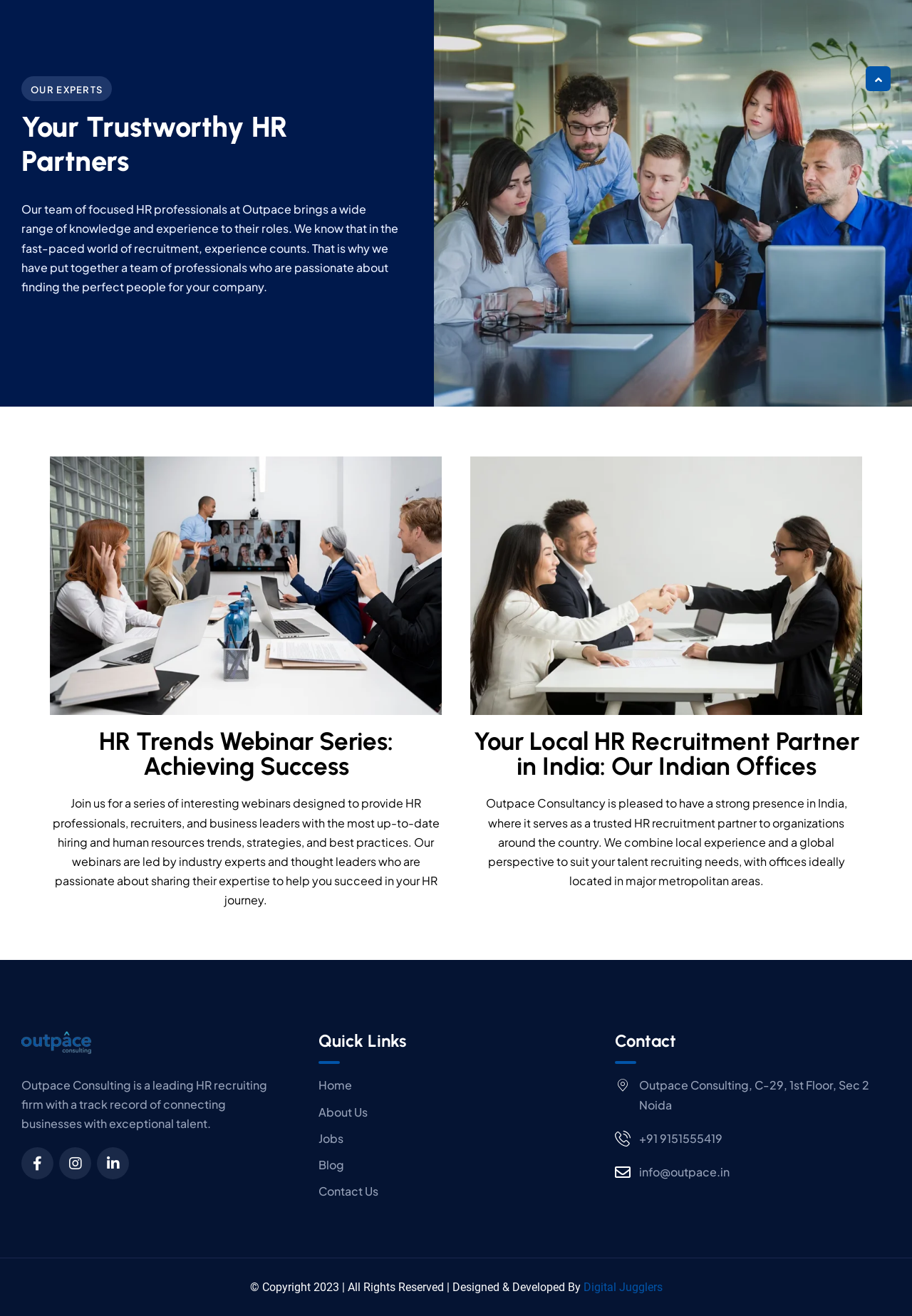Provide a one-word or short-phrase answer to the question:
What is the topic of the webinar series?

HR Trends